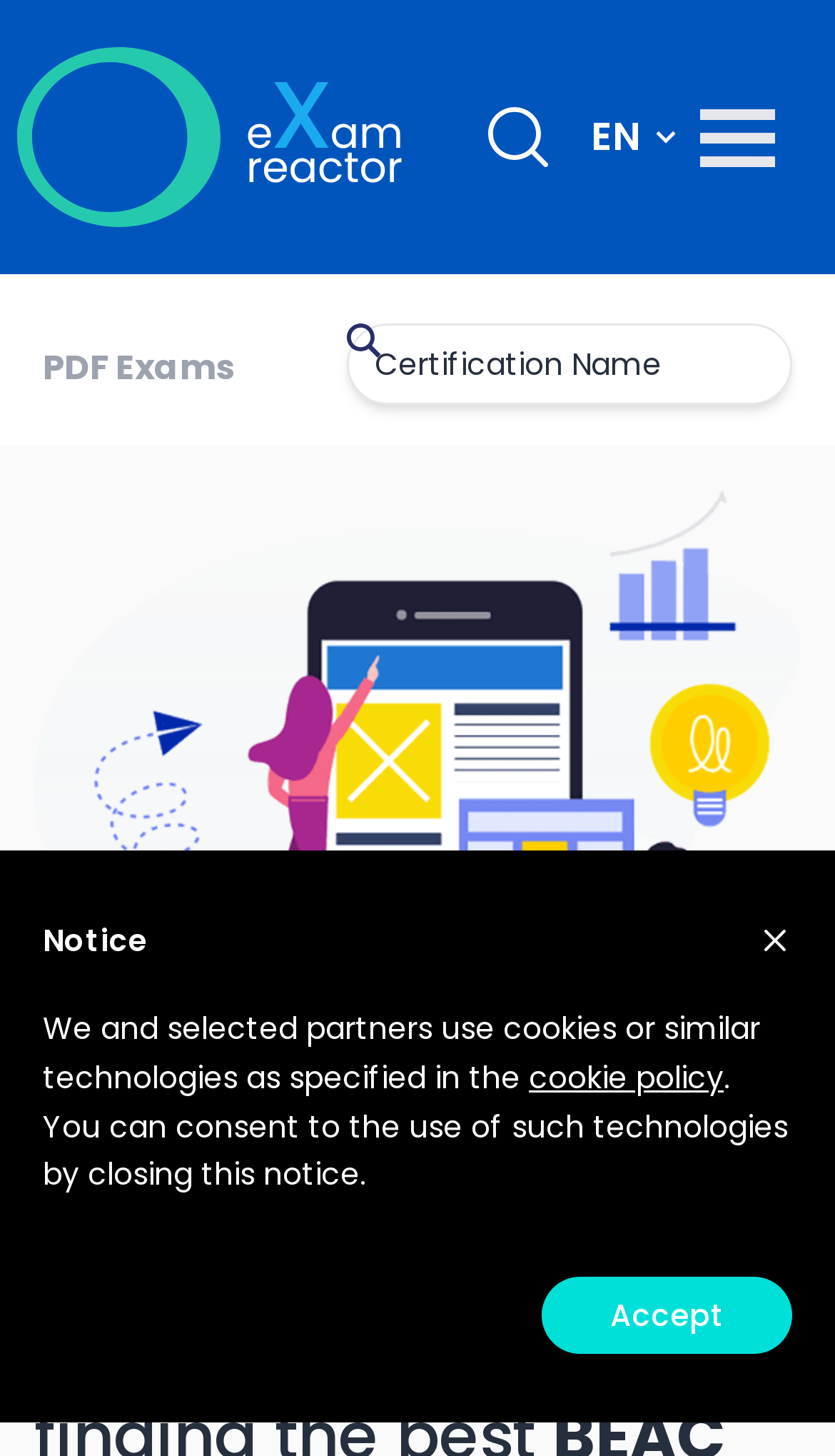Identify the bounding box coordinates of the section that should be clicked to achieve the task described: "select menu".

[0.838, 0.074, 0.928, 0.114]